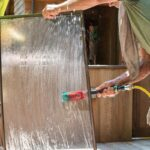Please give a short response to the question using one word or a phrase:
Where is the cleaning taking place?

Outdoors